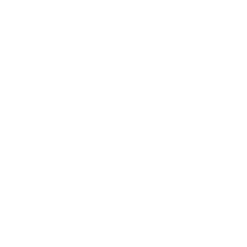Respond to the question below with a concise word or phrase:
What type of diets does Eukanuba provide?

Specialized diets